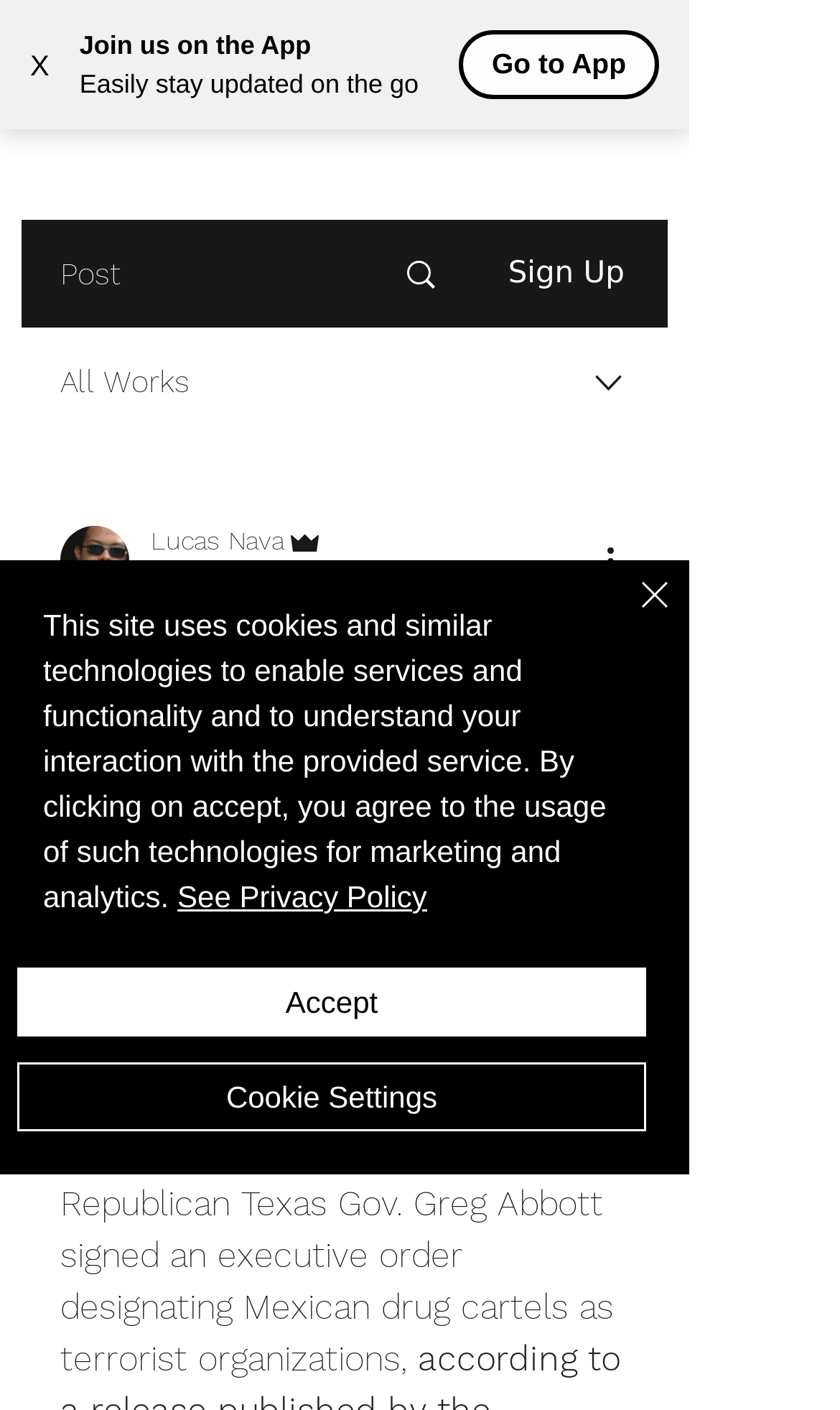Using the provided description: "parent_node: LucarioWorld aria-label="Open navigation menu"", find the bounding box coordinates of the corresponding UI element. The output should be four float numbers between 0 and 1, in the format [left, top, right, bottom].

[0.679, 0.023, 0.782, 0.084]